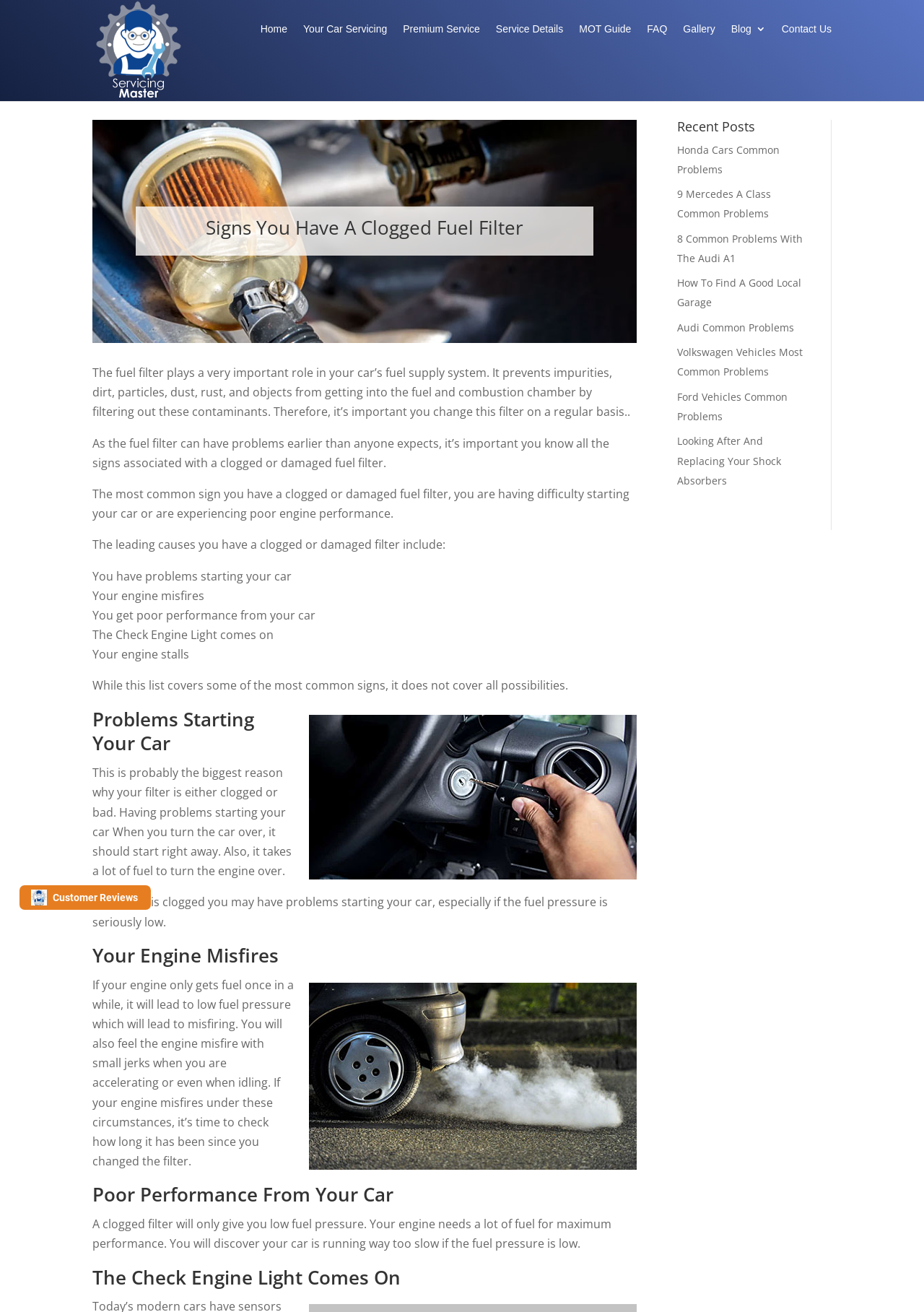Identify the bounding box coordinates of the section to be clicked to complete the task described by the following instruction: "Click on the 'Mariachis Así es México' link". The coordinates should be four float numbers between 0 and 1, formatted as [left, top, right, bottom].

None